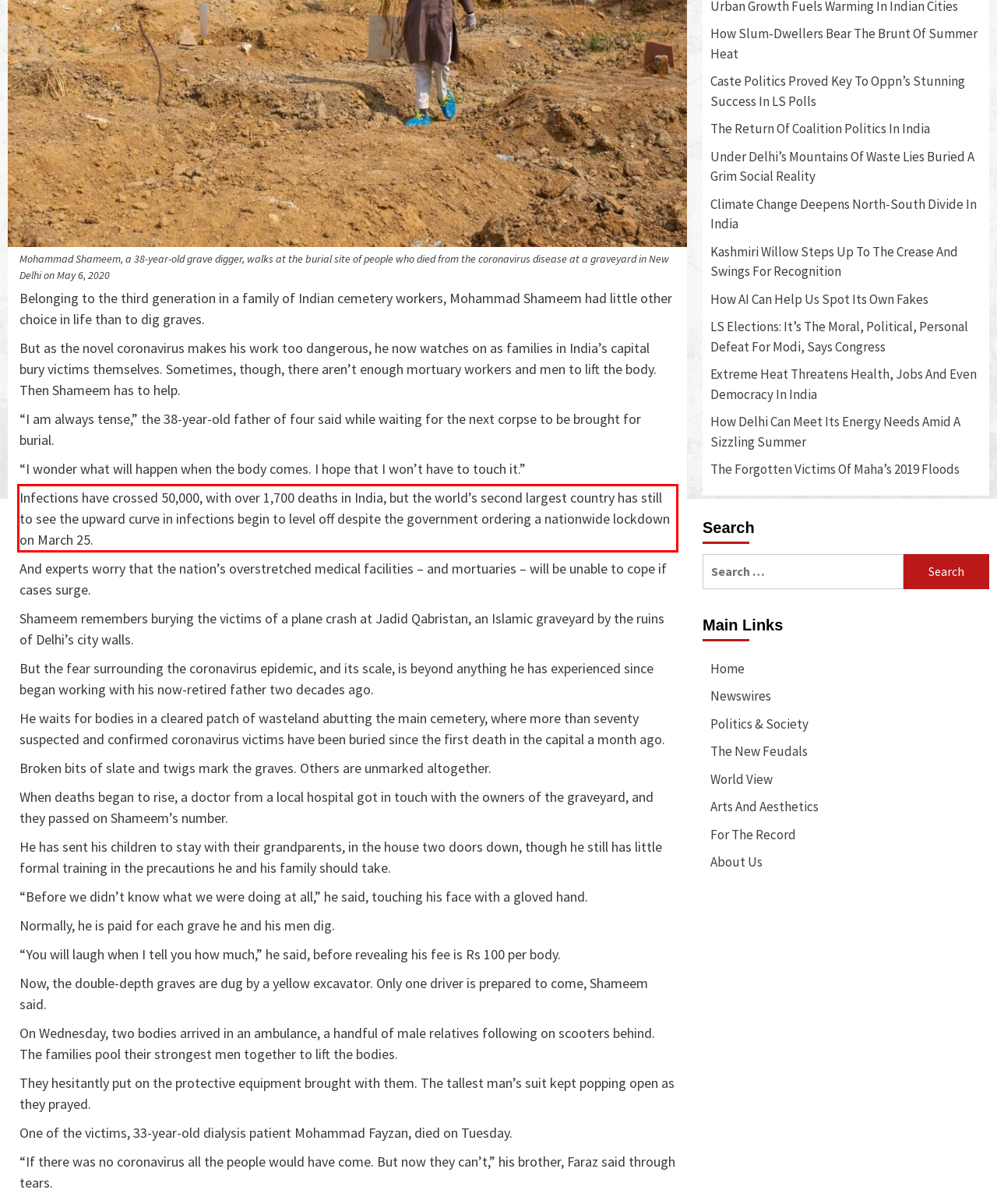Observe the screenshot of the webpage that includes a red rectangle bounding box. Conduct OCR on the content inside this red bounding box and generate the text.

Infections have crossed 50,000, with over 1,700 deaths in India, but the world’s second largest country has still to see the upward curve in infections begin to level off despite the government ordering a nationwide lockdown on March 25.